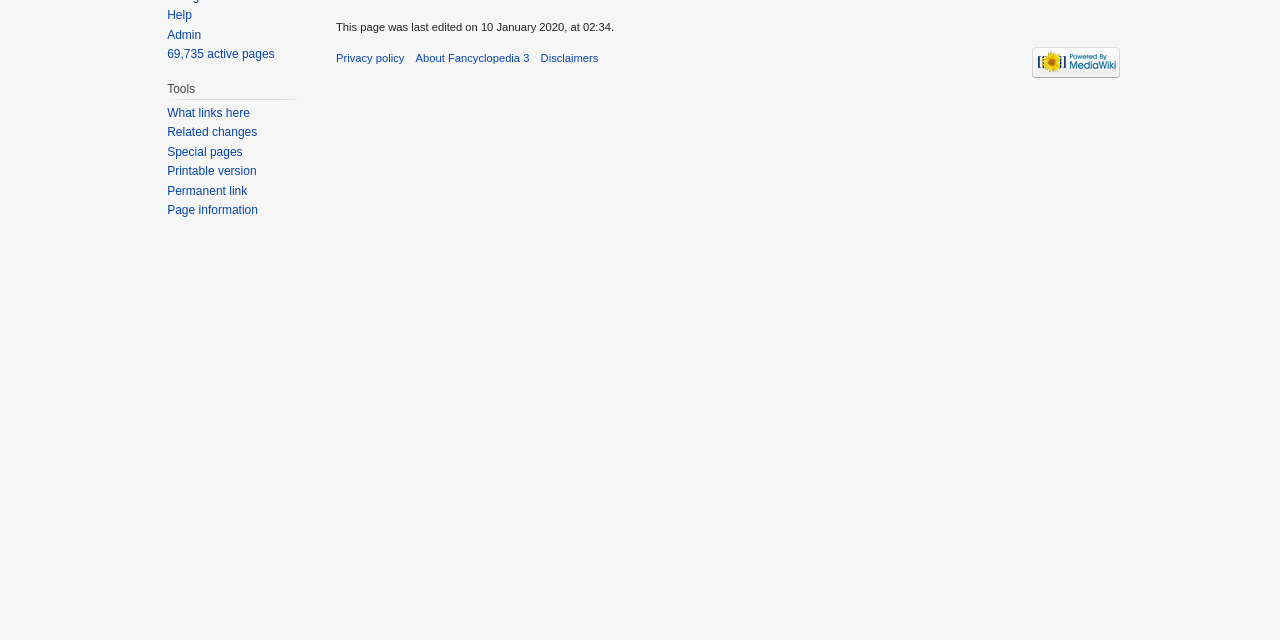Please find the bounding box for the UI element described by: "Disclaimers".

[0.422, 0.082, 0.468, 0.1]